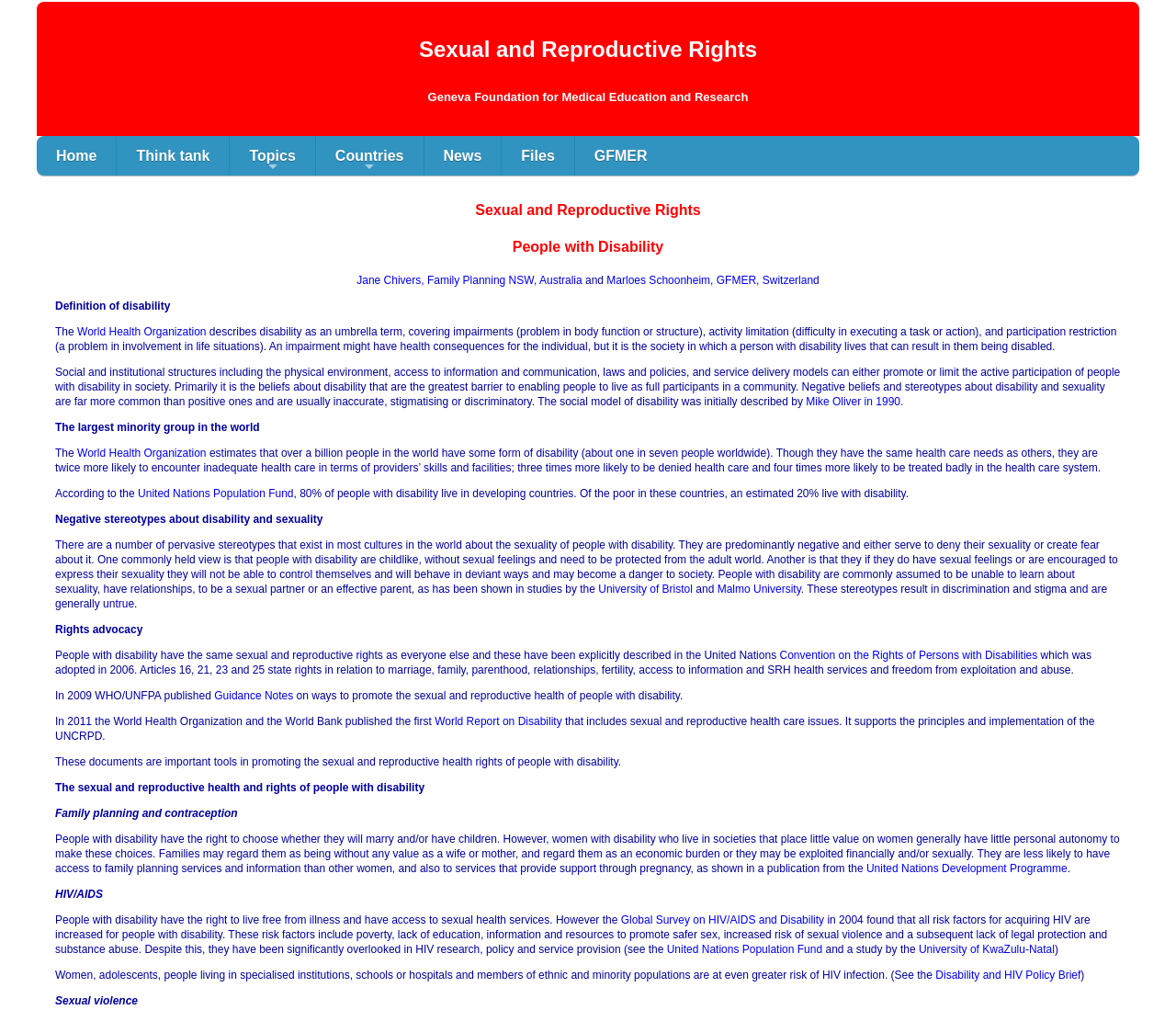Construct a thorough caption encompassing all aspects of the webpage.

The webpage is about sexual and reproductive rights for people with disabilities. At the top, there is a header section with links to "Home", "Think tank", "Topics", "Countries", "News", "Files", and "GFMER". Below this, there is a title "Sexual and Reproductive Rights" followed by "People with Disability" and the names "Jane Chivers" and "Marloes Schoonheim".

The main content of the page is divided into several sections. The first section defines disability, citing the World Health Organization's description of disability as an umbrella term covering impairments, activity limitations, and participation restrictions. It also explains how social and institutional structures can either promote or limit the active participation of people with disabilities in society.

The next section discusses the social model of disability, which was initially described by Mike Oliver in 1990. It highlights that people with disabilities are the largest minority group in the world, with over a billion people worldwide having some form of disability. The section also mentions that people with disabilities are more likely to encounter inadequate healthcare and are often denied healthcare or treated badly.

The following section focuses on negative stereotypes about disability and sexuality, citing studies by the University of Bristol and Malmo University. It explains that these stereotypes result in discrimination and stigma and are generally untrue.

The page then discusses rights advocacy, stating that people with disabilities have the same sexual and reproductive rights as everyone else, as described in the United Nations Convention on the Rights of Persons with Disabilities. It also mentions the Guidance Notes published by WHO/UNFPA in 2009 and the World Report on Disability published by the World Health Organization and the World Bank in 2011.

The subsequent sections cover topics such as family planning and contraception, HIV/AIDS, and sexual violence, highlighting the specific challenges and risks faced by people with disabilities in these areas. The page provides links to various sources, including the United Nations Development Programme, the Global Survey on HIV/AIDS and Disability, and the University of KwaZulu-Natal.